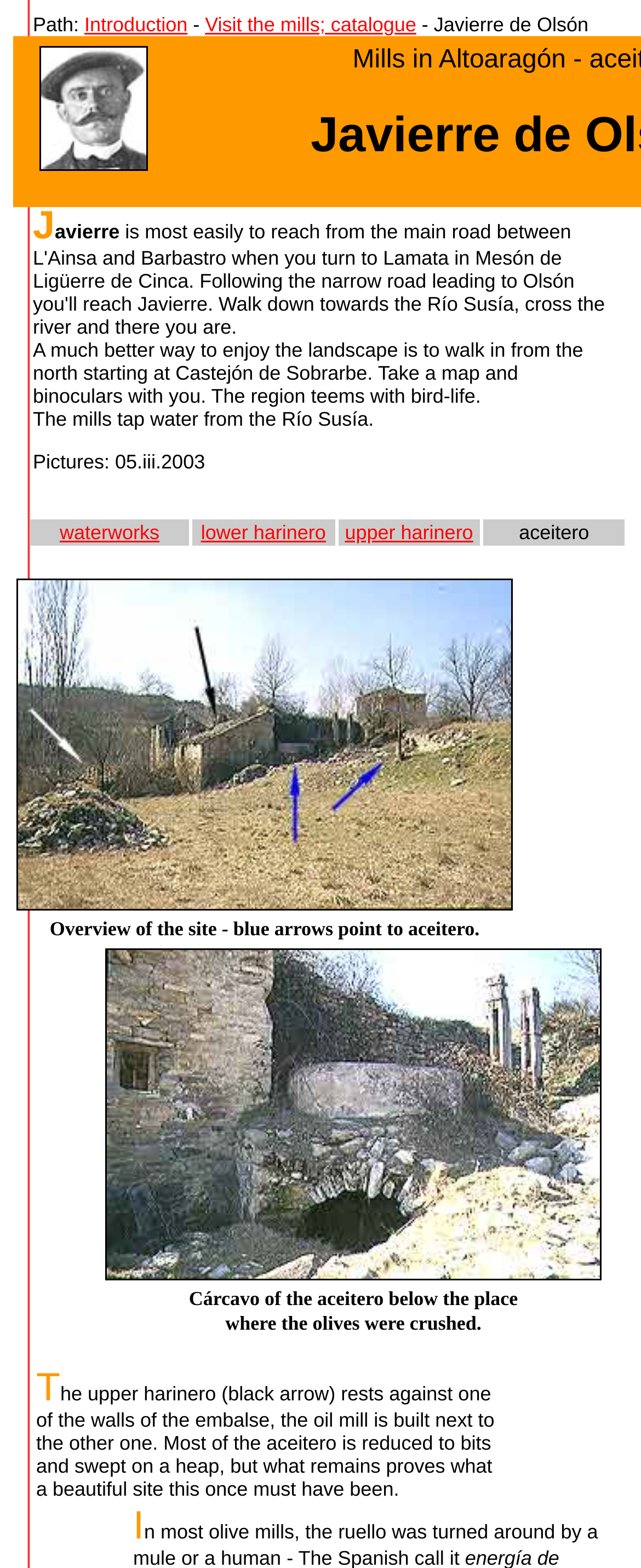Provide the bounding box coordinates for the UI element described in this sentence: "lower harinero". The coordinates should be four float values between 0 and 1, i.e., [left, top, right, bottom].

[0.313, 0.332, 0.508, 0.347]